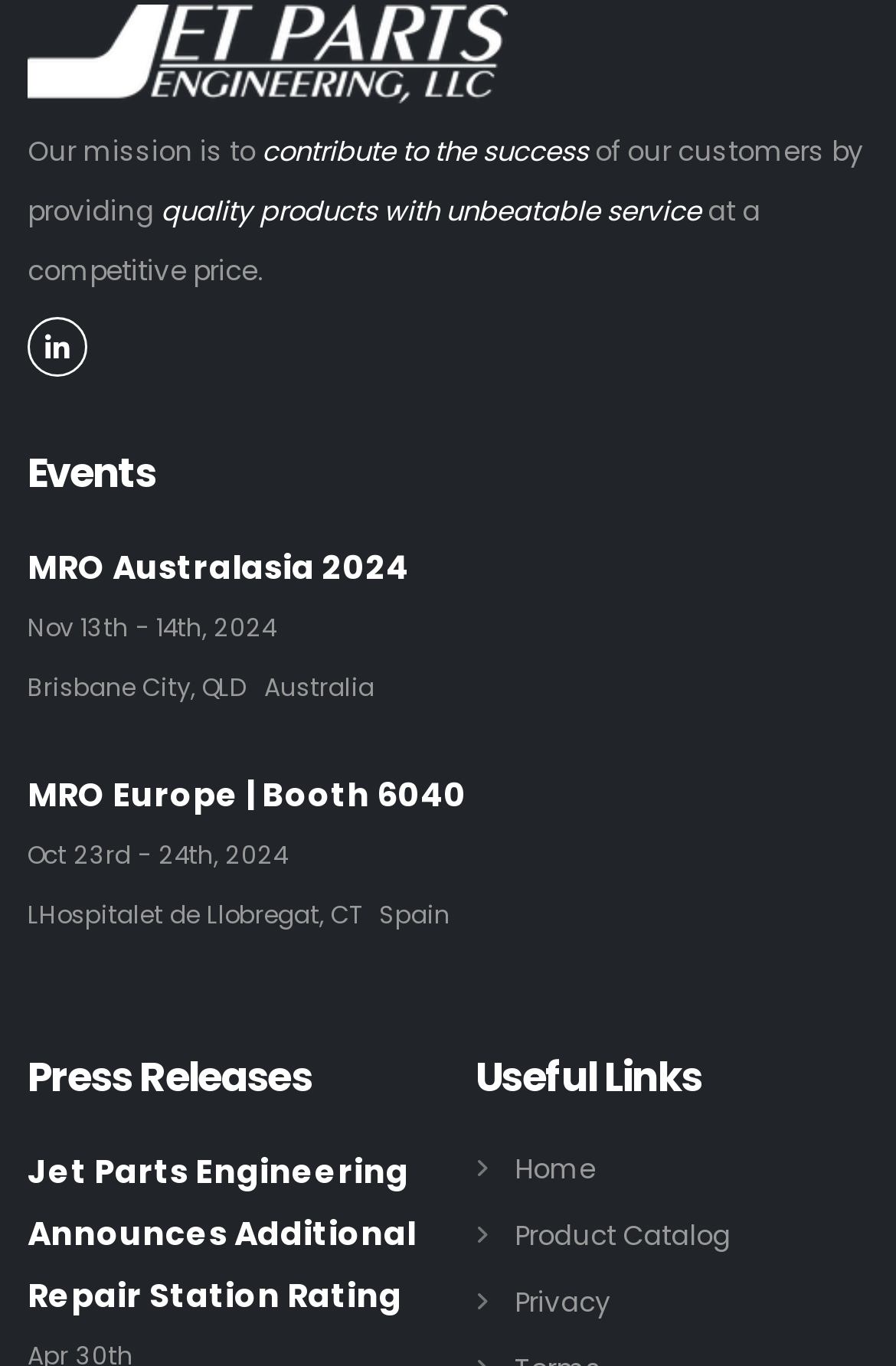Can you provide the bounding box coordinates for the element that should be clicked to implement the instruction: "Click on the company logo"?

[0.031, 0.003, 0.567, 0.075]